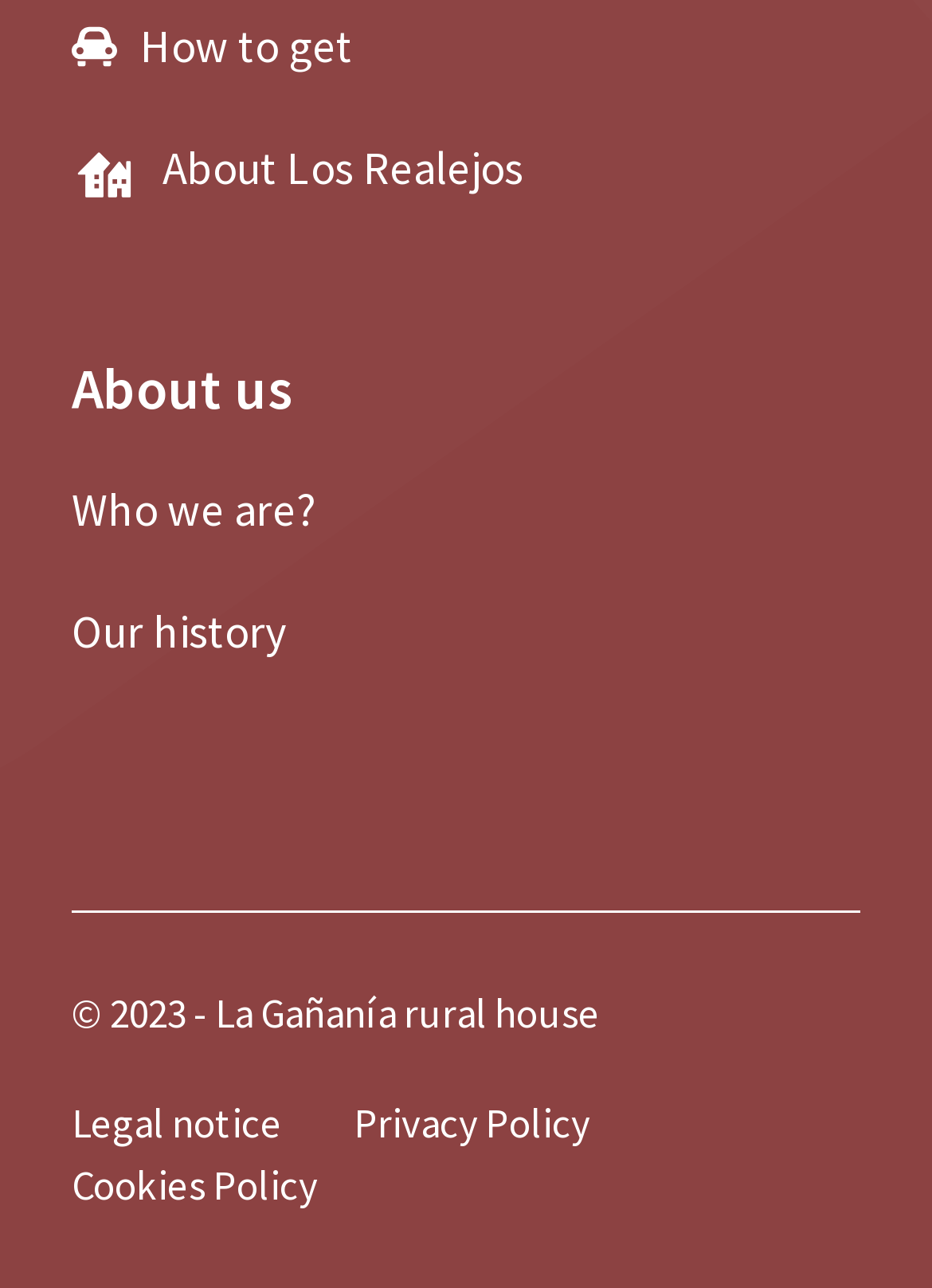Provide the bounding box for the UI element matching this description: "Cookies Policy".

[0.077, 0.897, 0.341, 0.944]